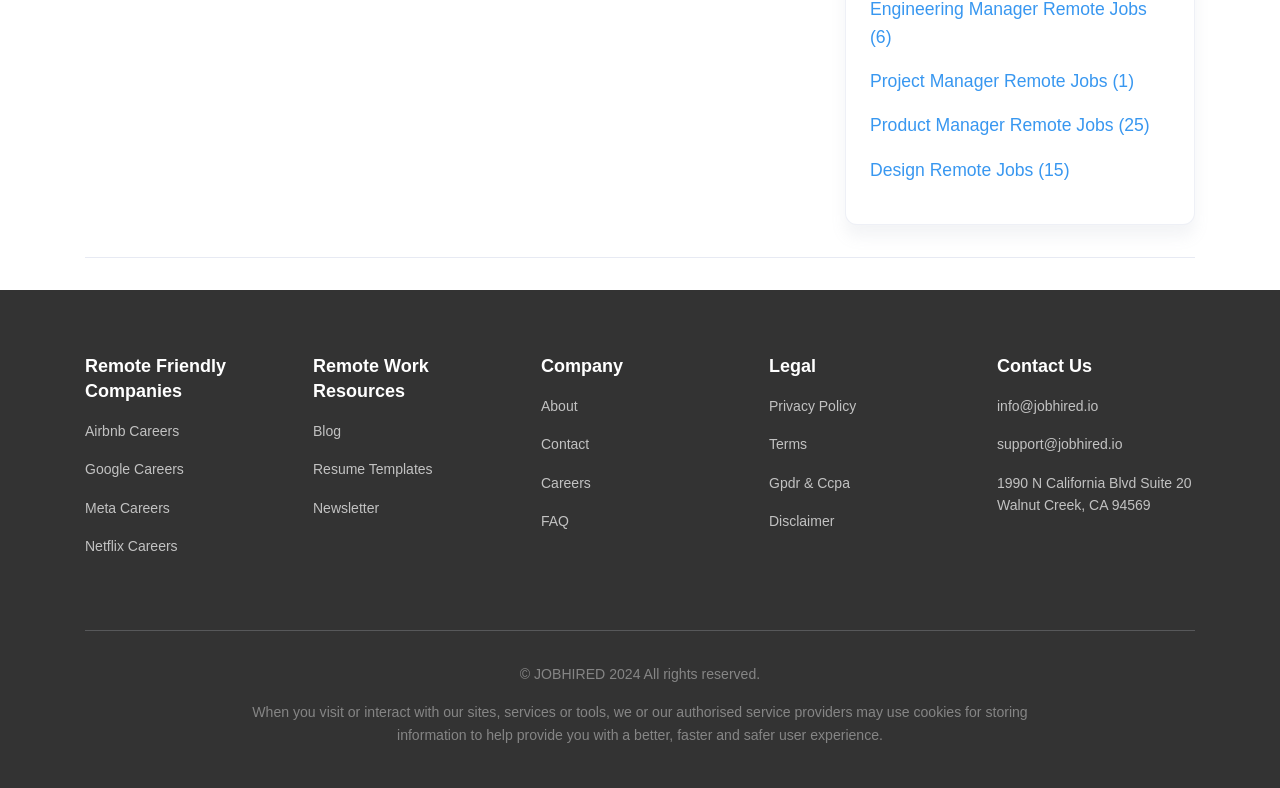What are the job categories listed?
Based on the screenshot, provide a one-word or short-phrase response.

Project Manager, Product Manager, Design